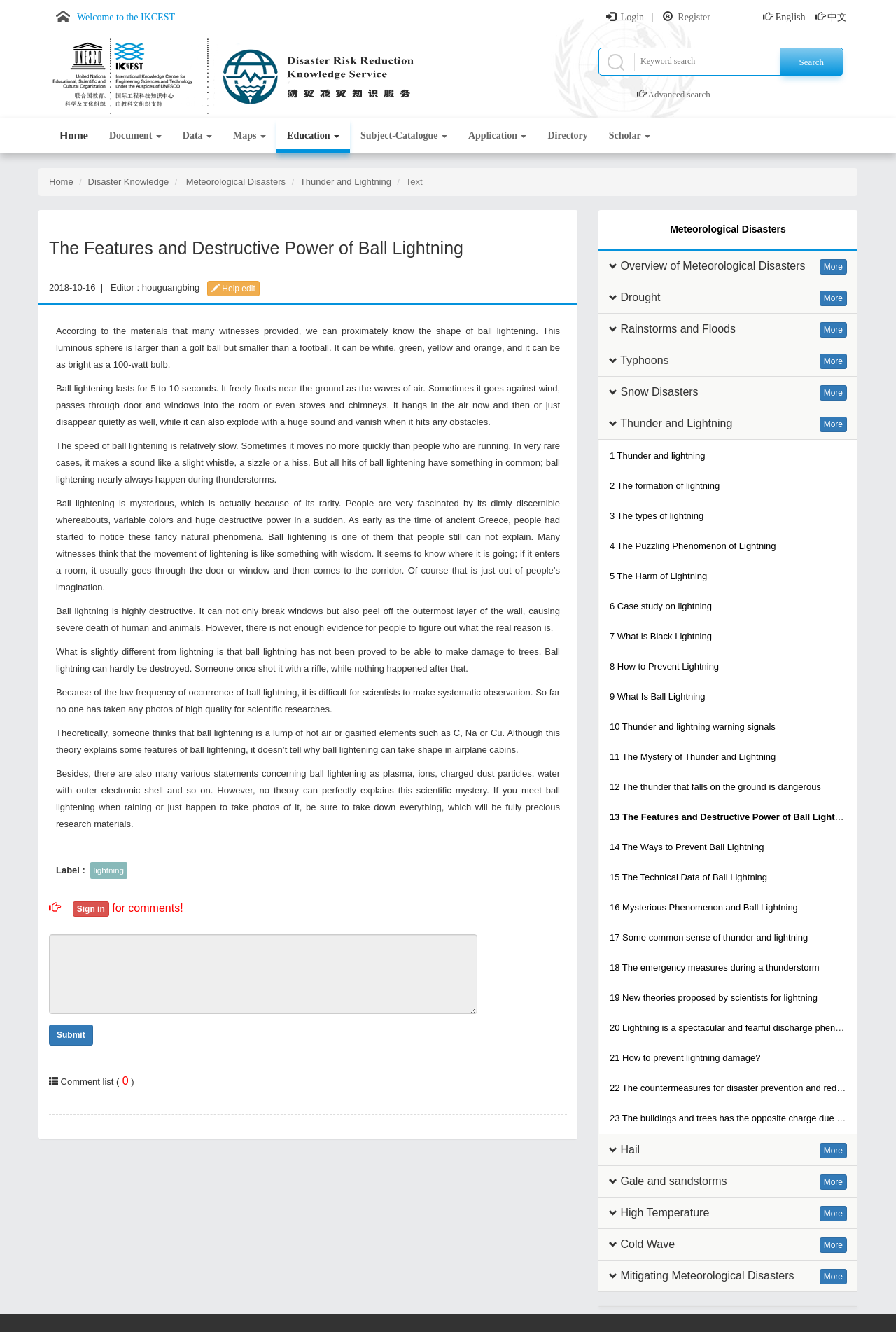Please respond to the question with a concise word or phrase:
What is the color of ball lightning?

White, green, yellow, or orange